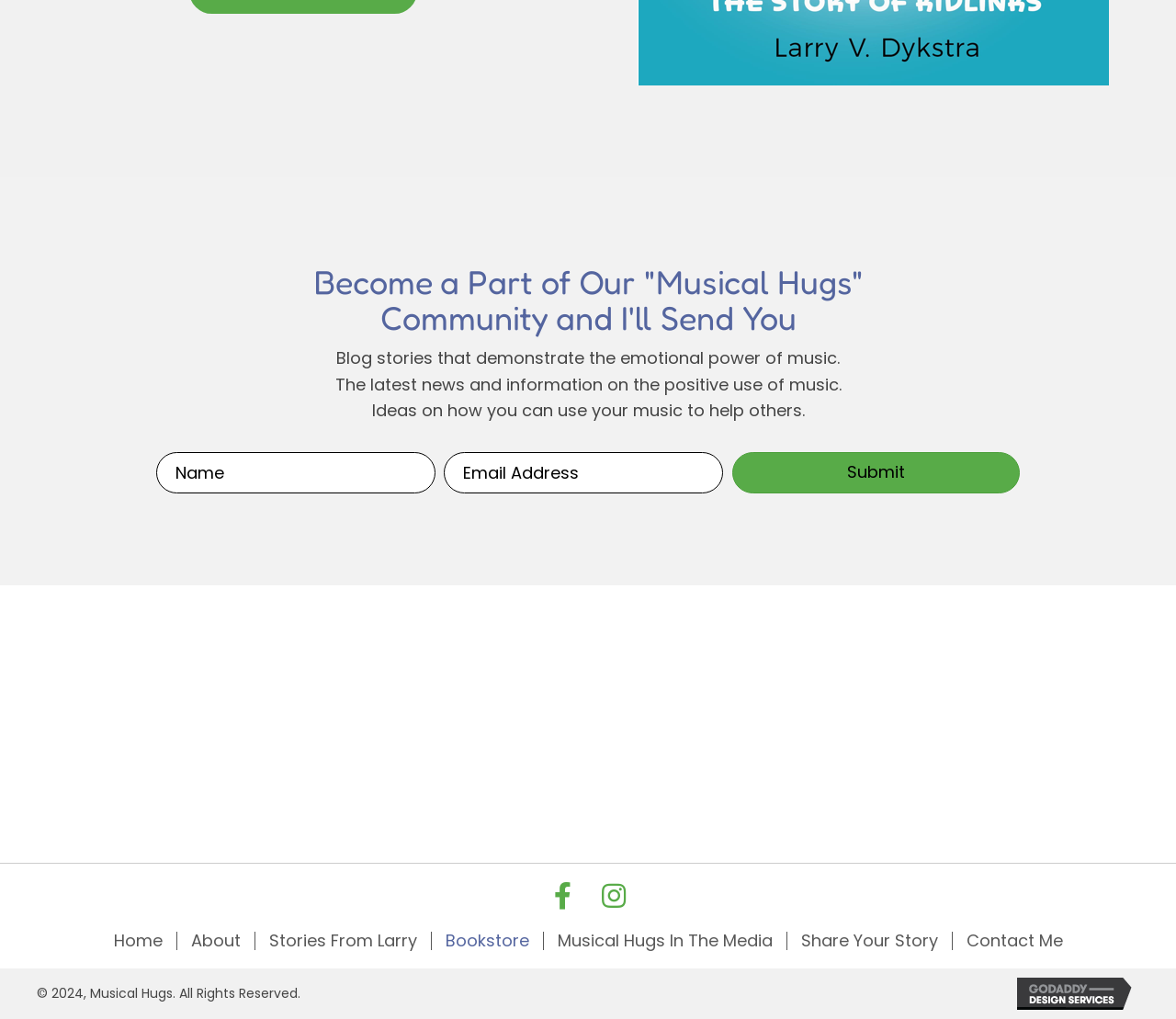Given the element description Musical Hugs In The Media, predict the bounding box coordinates for the UI element in the webpage screenshot. The format should be (top-left x, top-left y, bottom-right x, bottom-right y), and the values should be between 0 and 1.

[0.462, 0.914, 0.668, 0.932]